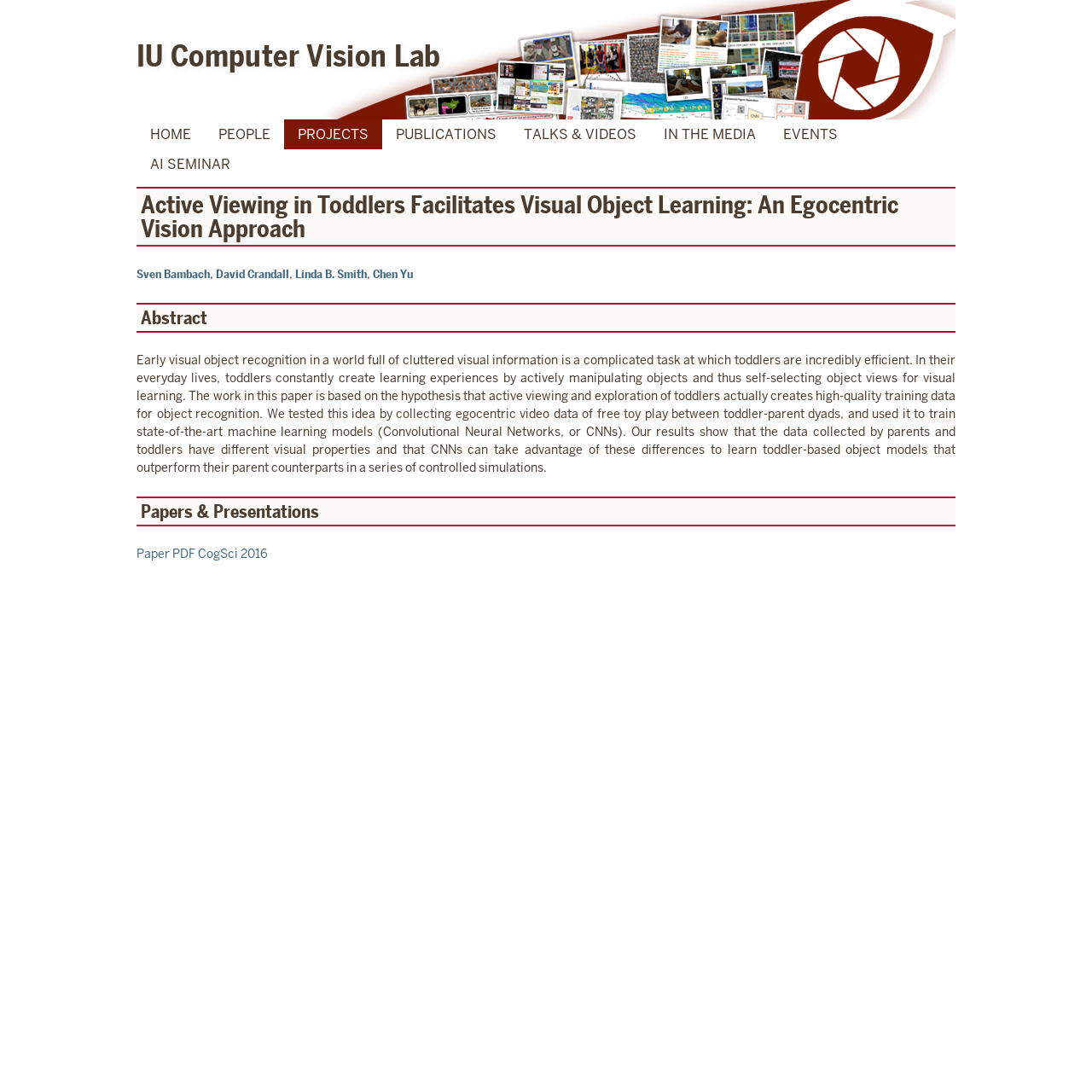Find the bounding box coordinates of the clickable area required to complete the following action: "read paper by Sven Bambach".

[0.125, 0.244, 0.192, 0.258]